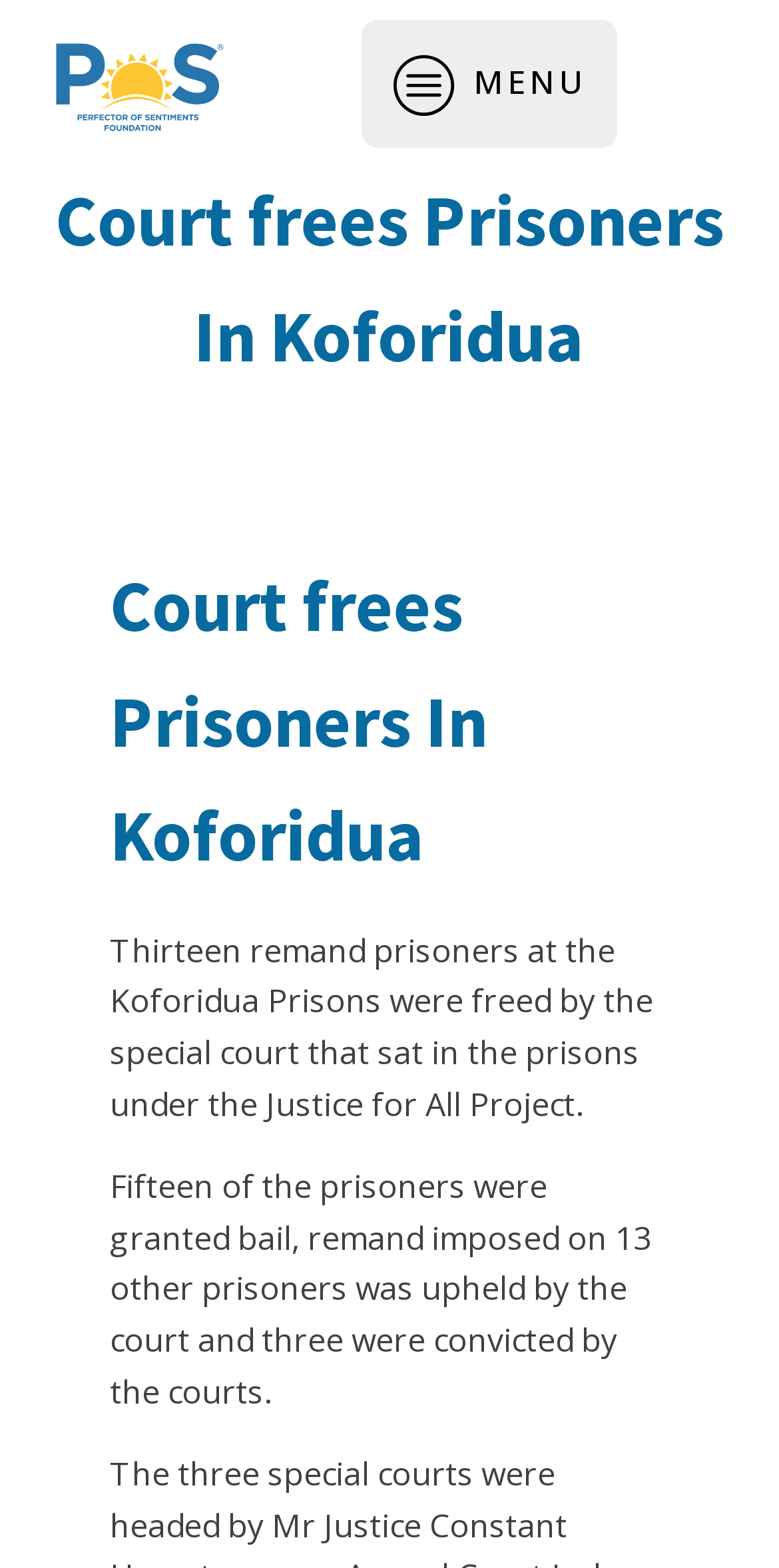Please extract the primary headline from the webpage.

Court frees Prisoners In Koforidua